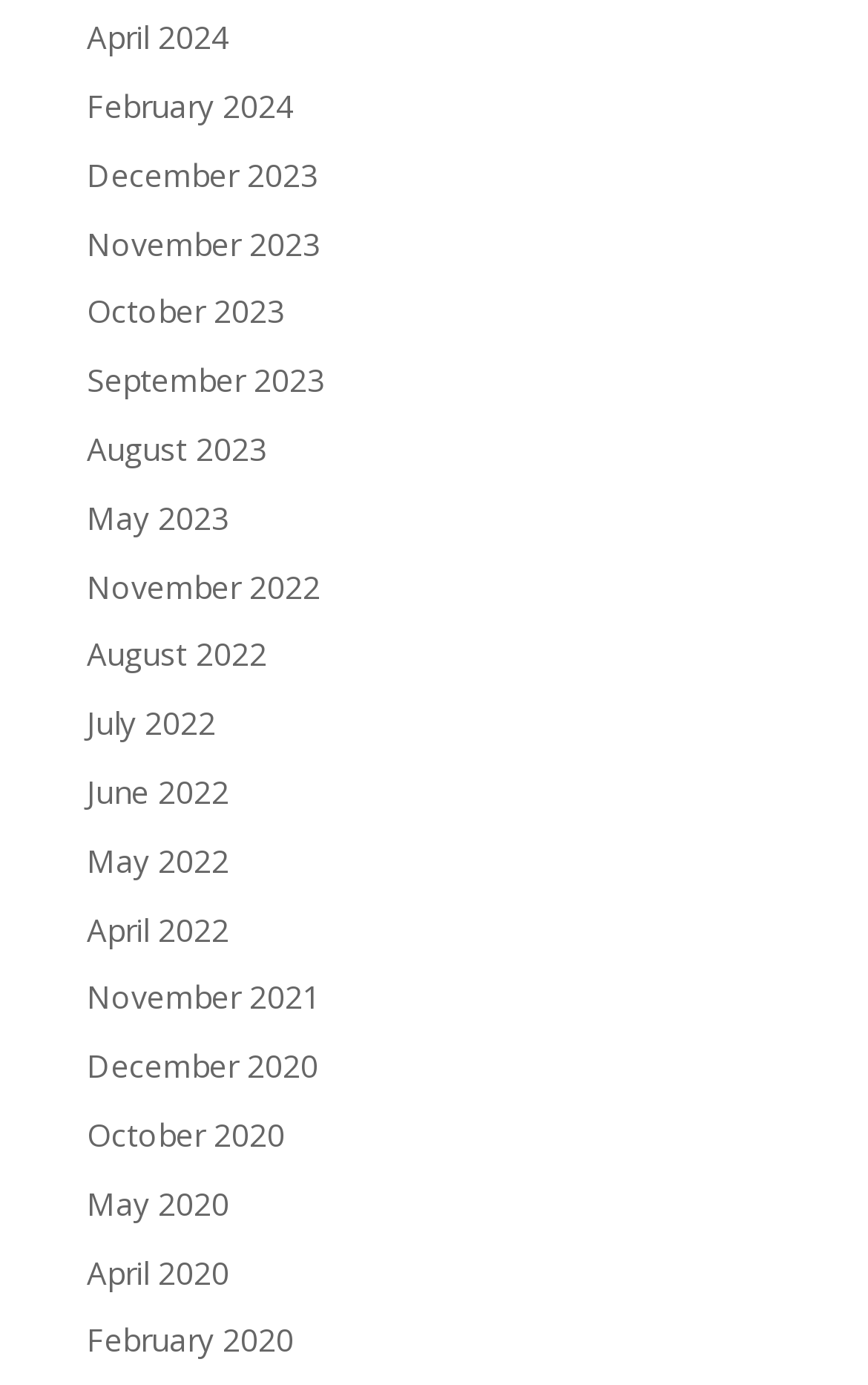Specify the bounding box coordinates of the area to click in order to follow the given instruction: "Search for something."

None